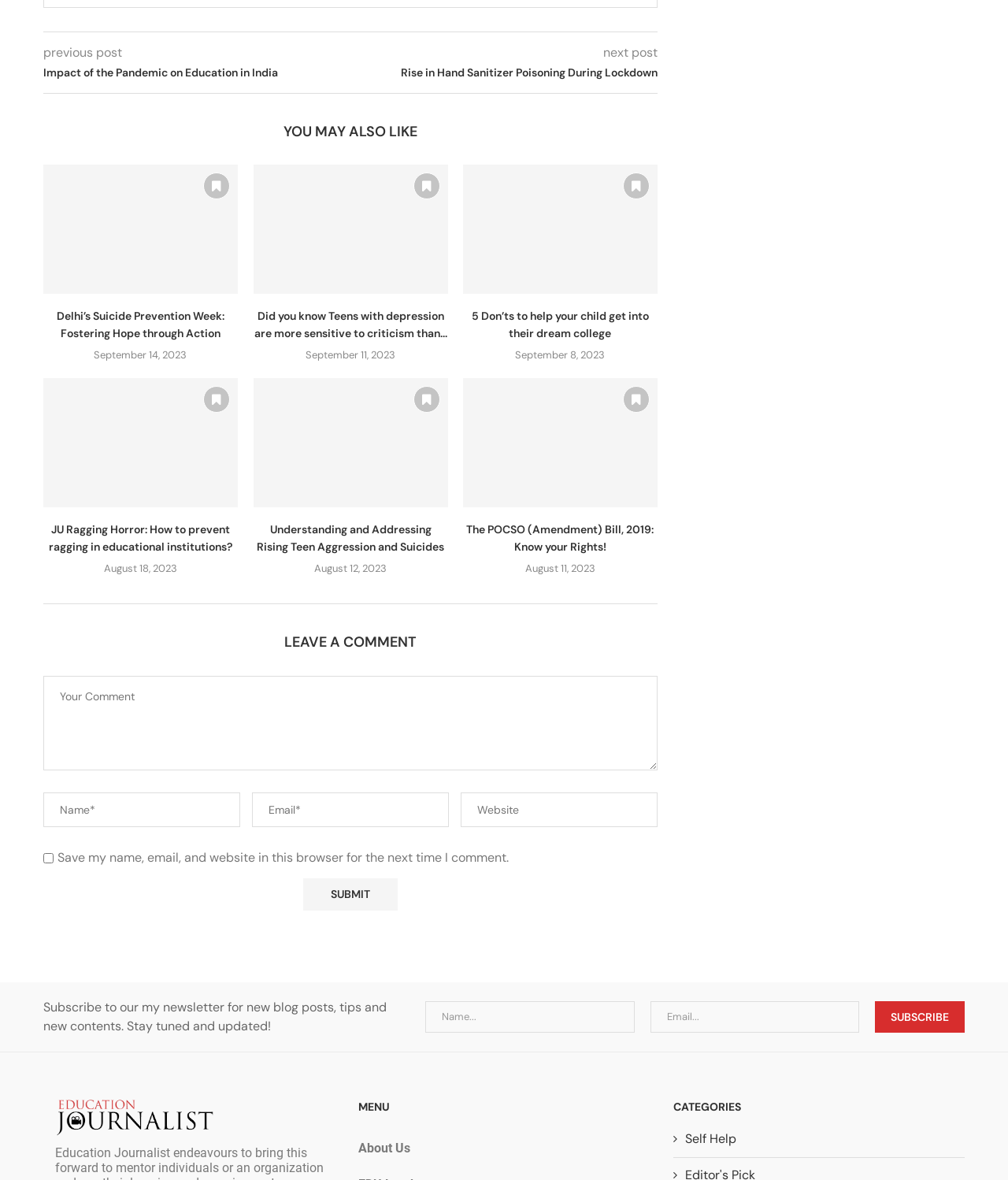Please answer the following question using a single word or phrase: 
What is the date of the latest article?

September 14, 2023